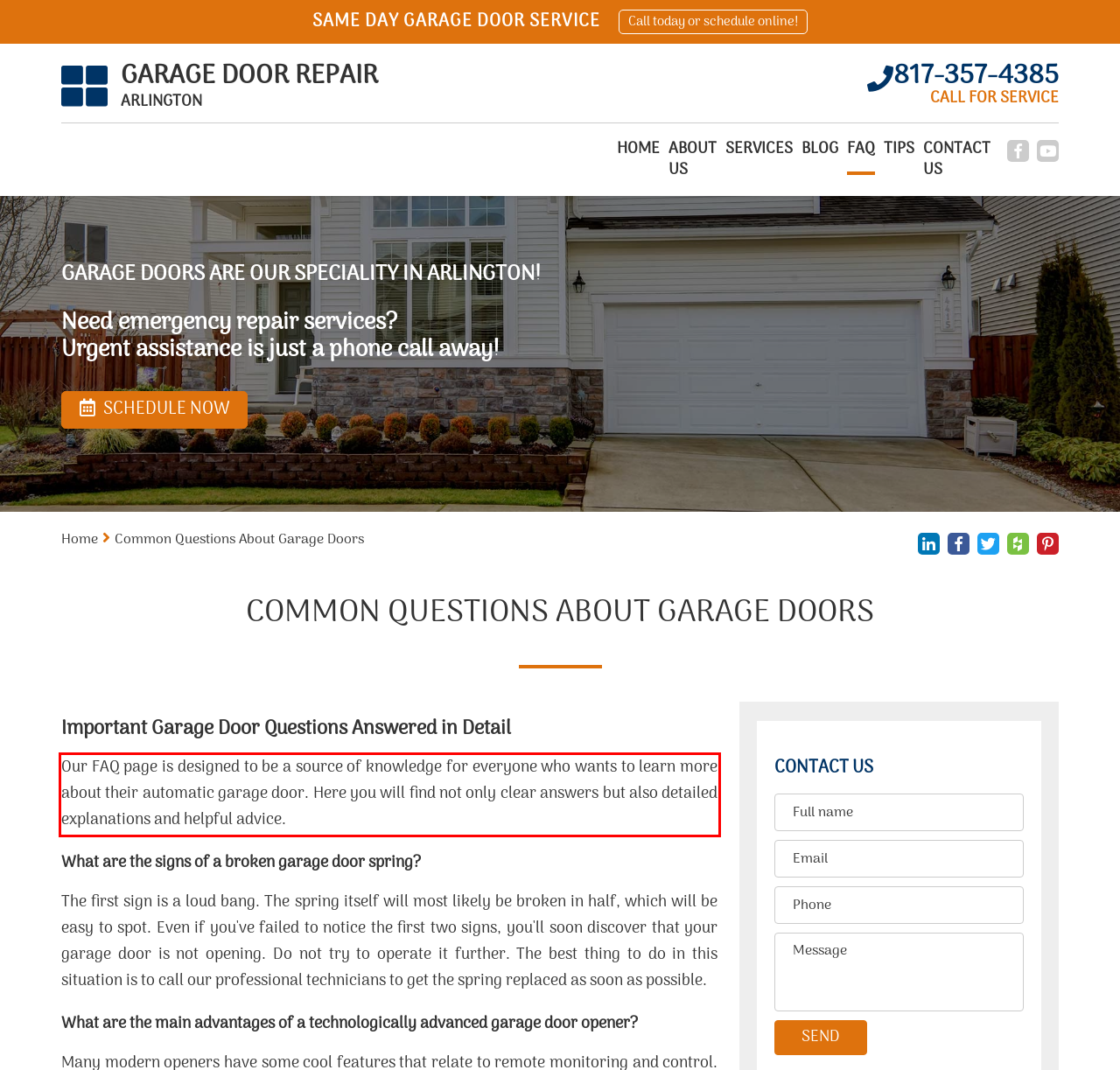You are looking at a screenshot of a webpage with a red rectangle bounding box. Use OCR to identify and extract the text content found inside this red bounding box.

Our FAQ page is designed to be a source of knowledge for everyone who wants to learn more about their automatic garage door. Here you will find not only clear answers but also detailed explanations and helpful advice.